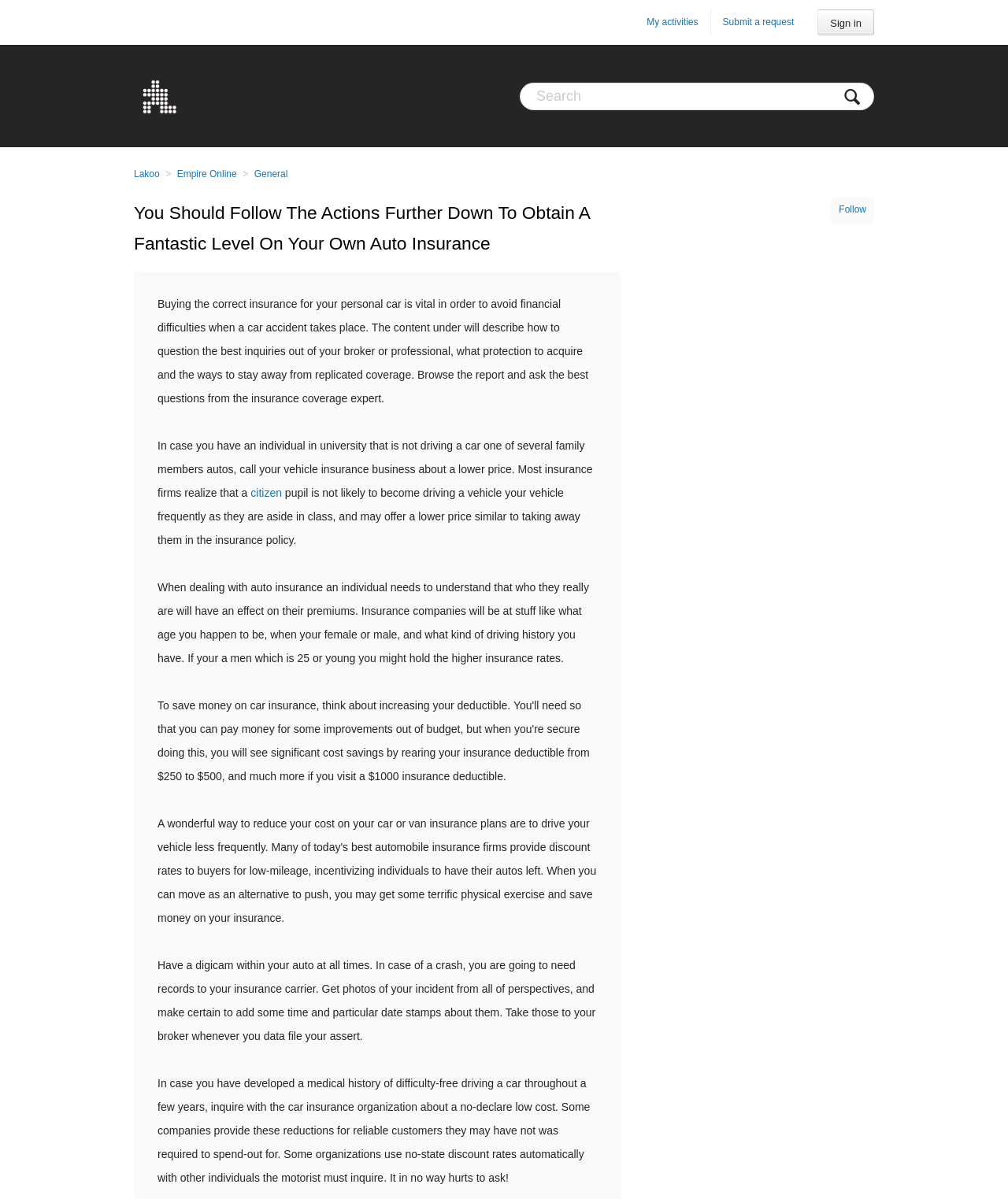Create an elaborate caption that covers all aspects of the webpage.

This webpage appears to be an article about auto insurance, with a focus on providing tips and advice for individuals to obtain the best insurance rates. At the top of the page, there is a navigation bar with several links, including "Sign in", "Submit a request", "My activities", and a search bar. The logo of the website, "Lakoo", is located on the top left, accompanied by a list of links to other sections of the website, including "Empire Online" and "General".

Below the navigation bar, there is a header that reads "You Should Follow The Actions Further Down To Obtain A Fantastic Level On Your Own Auto Insurance". This is followed by a brief introduction to the article, which explains the importance of buying the correct insurance for personal cars to avoid financial difficulties in the event of an accident.

The main content of the article is divided into several paragraphs, each discussing a different aspect of auto insurance. The paragraphs are arranged in a vertical column, with the first paragraph starting from the top left of the page. The text is accompanied by a few links, including one to the word "citizen".

There are a total of five paragraphs in the article, each providing advice on how to navigate the process of buying auto insurance. The topics covered include how to ask the right questions to insurance brokers, how to avoid duplicated coverage, and how to take advantage of discounts for good driving records.

At the bottom of the page, there is a button that reads "Follow", which is likely a call-to-action to encourage readers to follow the website or its authors for more information on auto insurance.